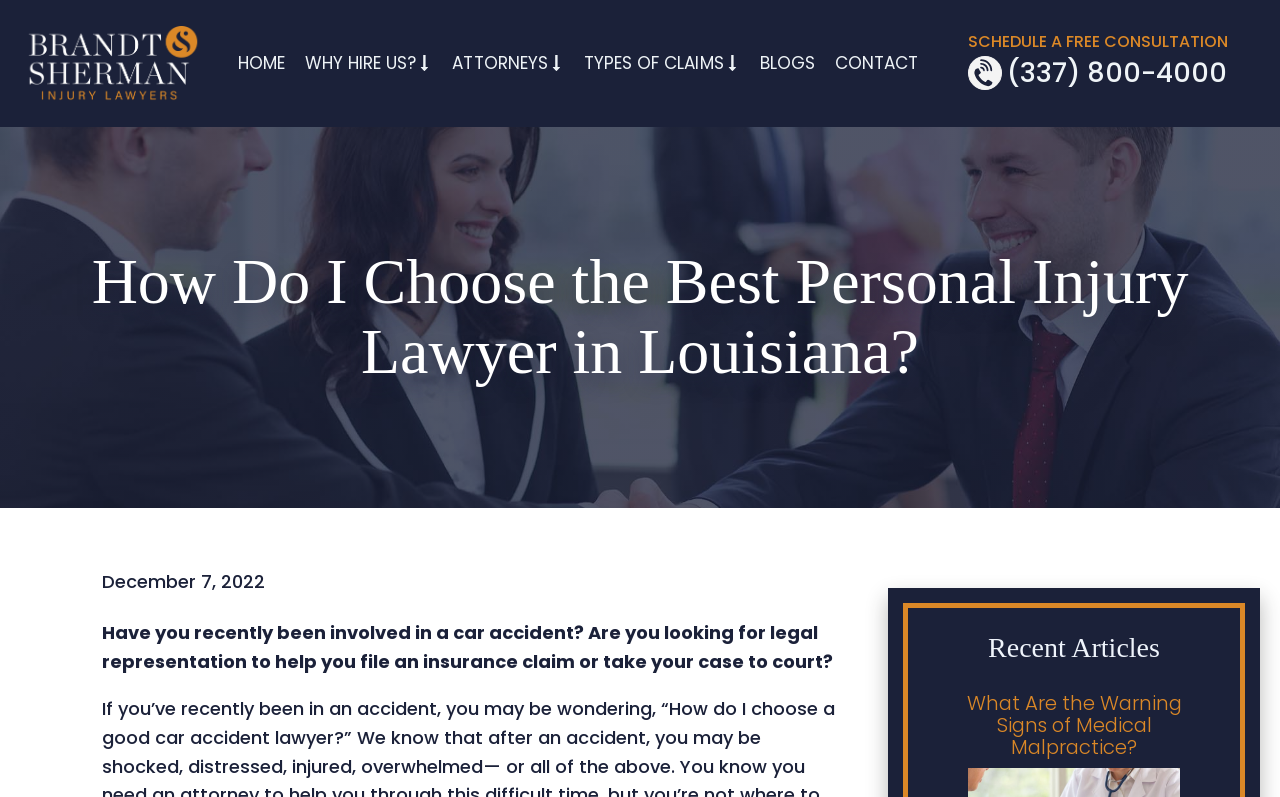Please mark the clickable region by giving the bounding box coordinates needed to complete this instruction: "Schedule a free consultation".

[0.756, 0.038, 0.959, 0.067]